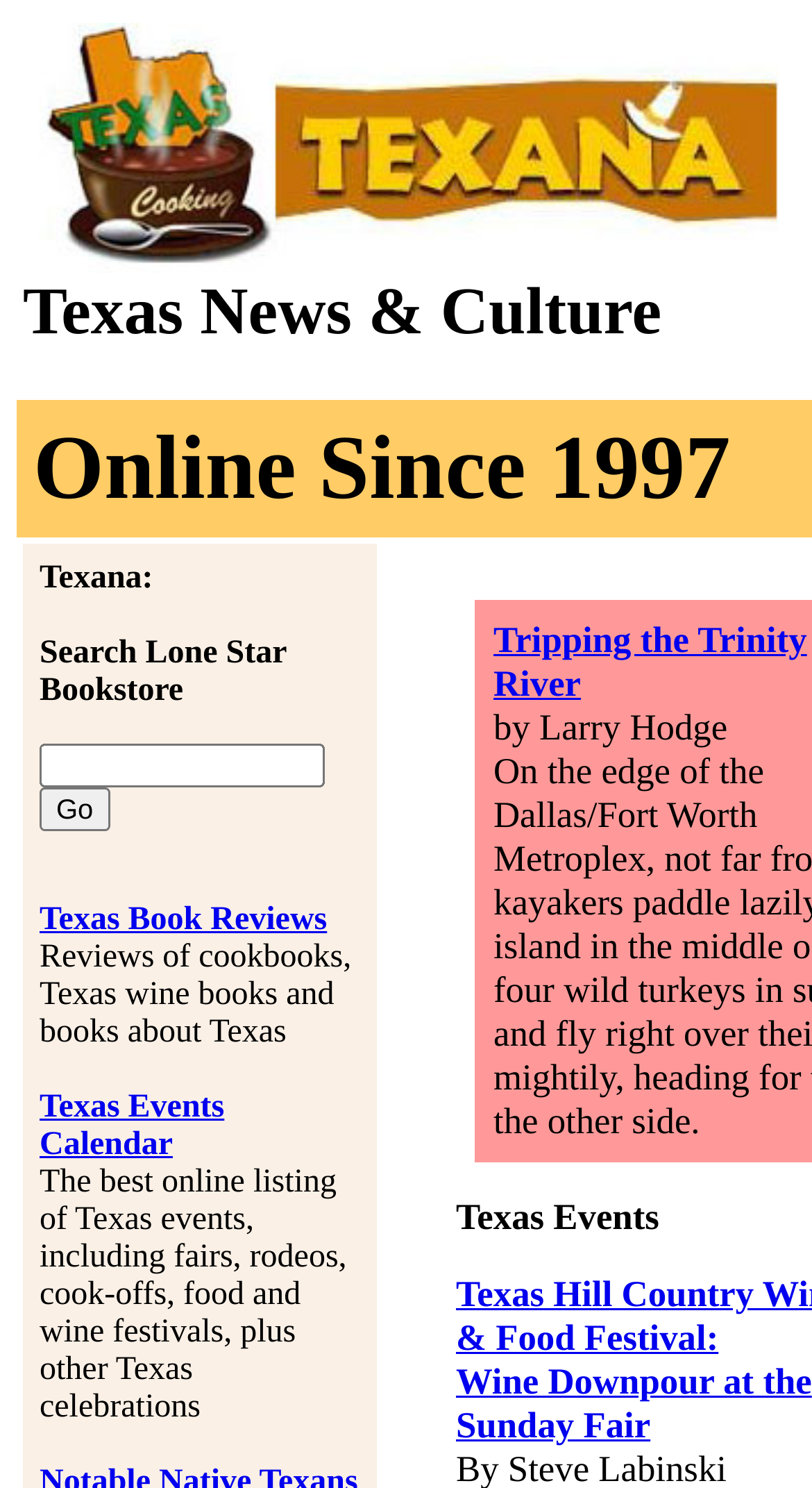What is the name of the website?
Provide a thorough and detailed answer to the question.

The name of the website can be found in the root element, which is 'Texana: Texas Books, People, History and Texas Life'. This suggests that the website is called Texana.